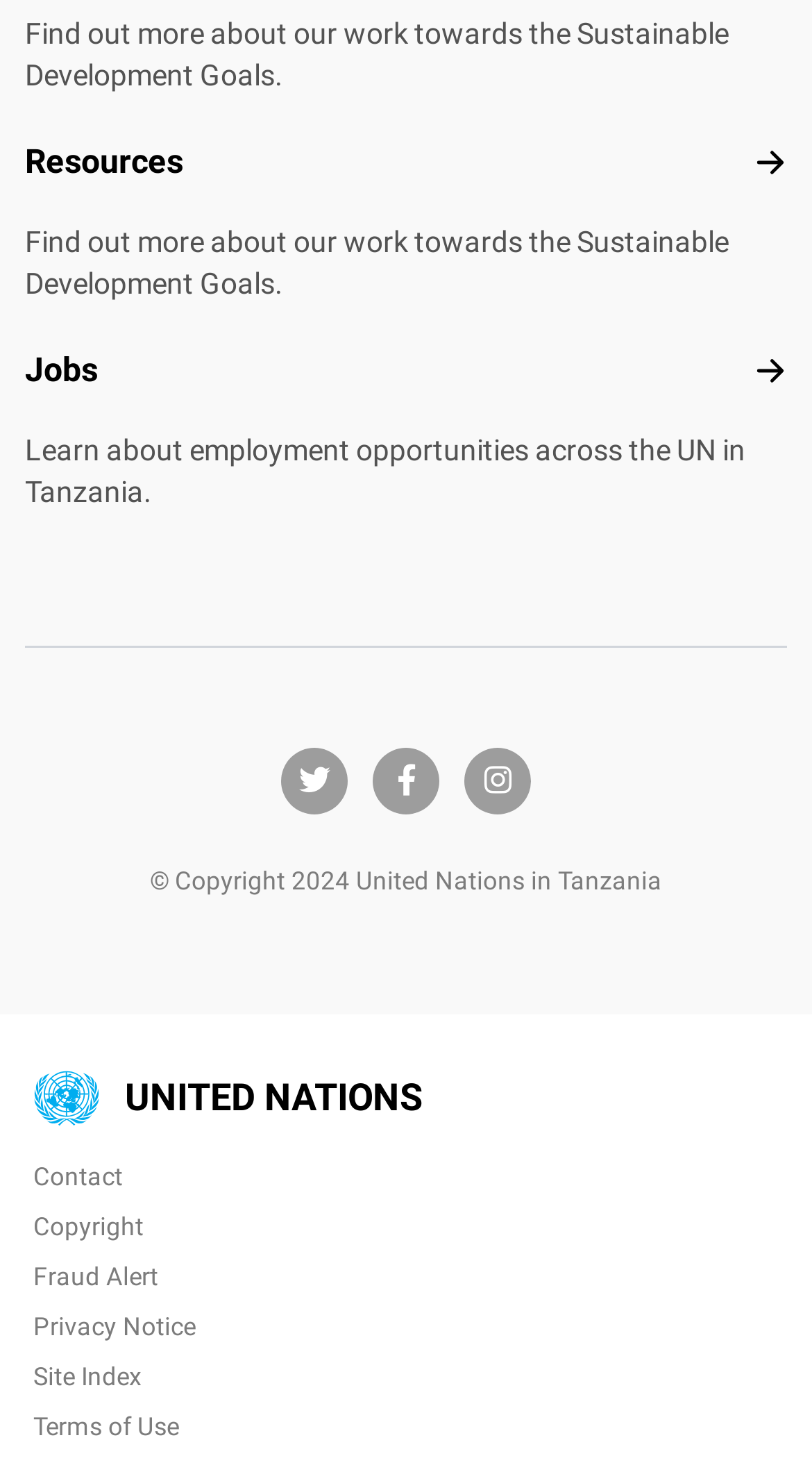What is the organization's name?
Refer to the image and provide a concise answer in one word or phrase.

United Nations